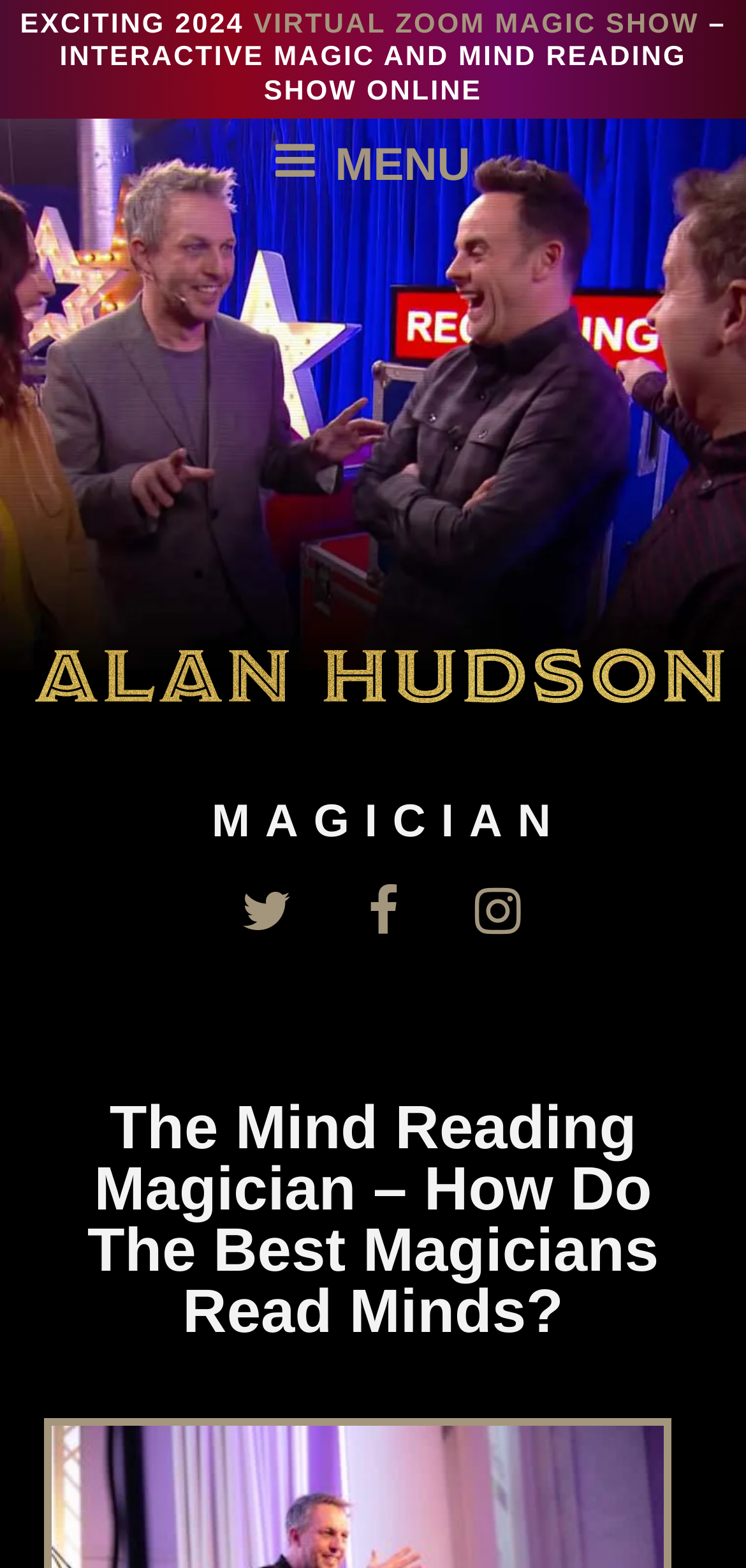Determine the bounding box coordinates of the element that should be clicked to execute the following command: "Click the 'VIRTUAL ZOOM MAGIC SHOW' link".

[0.34, 0.006, 0.937, 0.026]